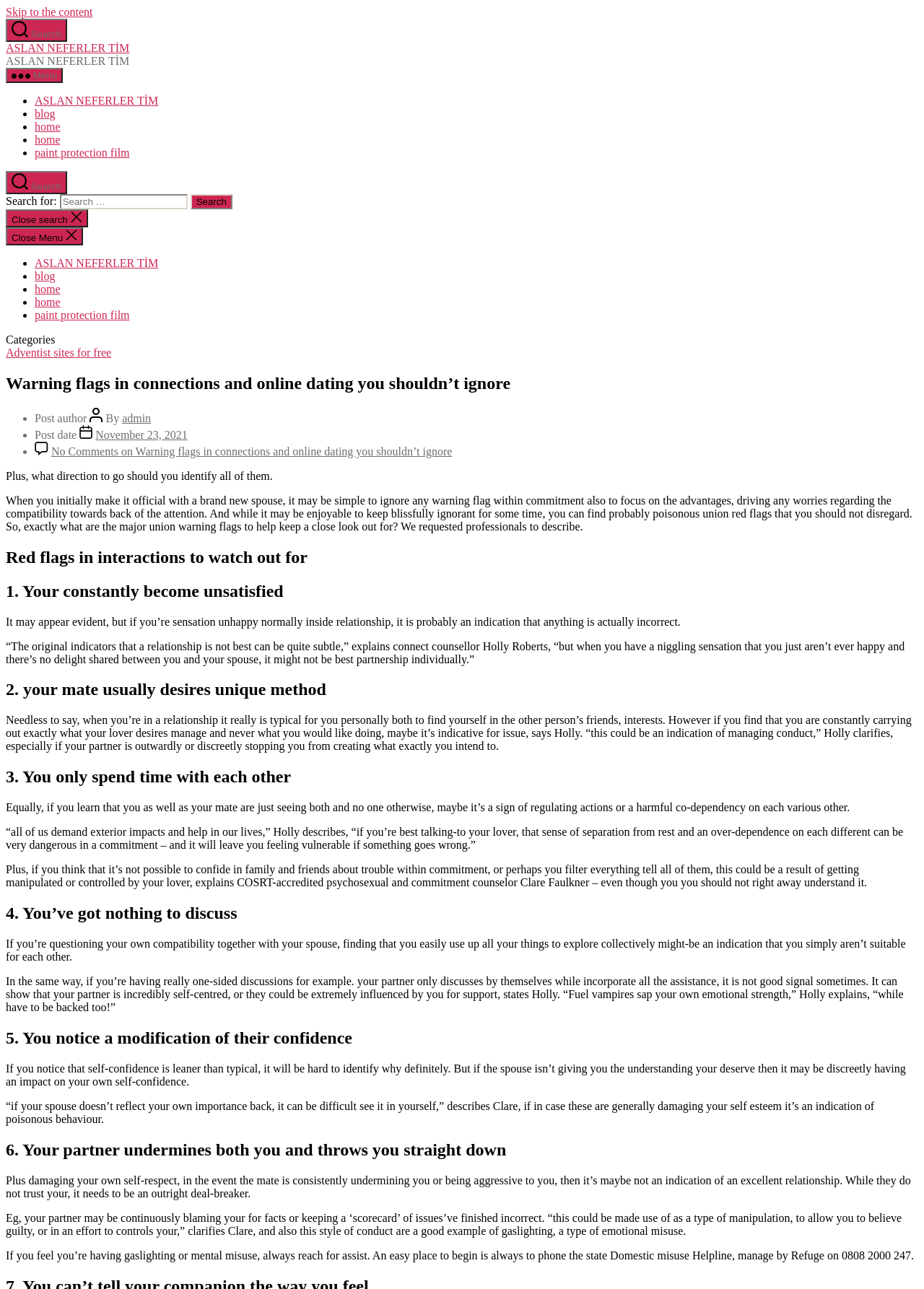What is the date of the article?
Look at the image and provide a short answer using one word or a phrase.

November 23, 2021